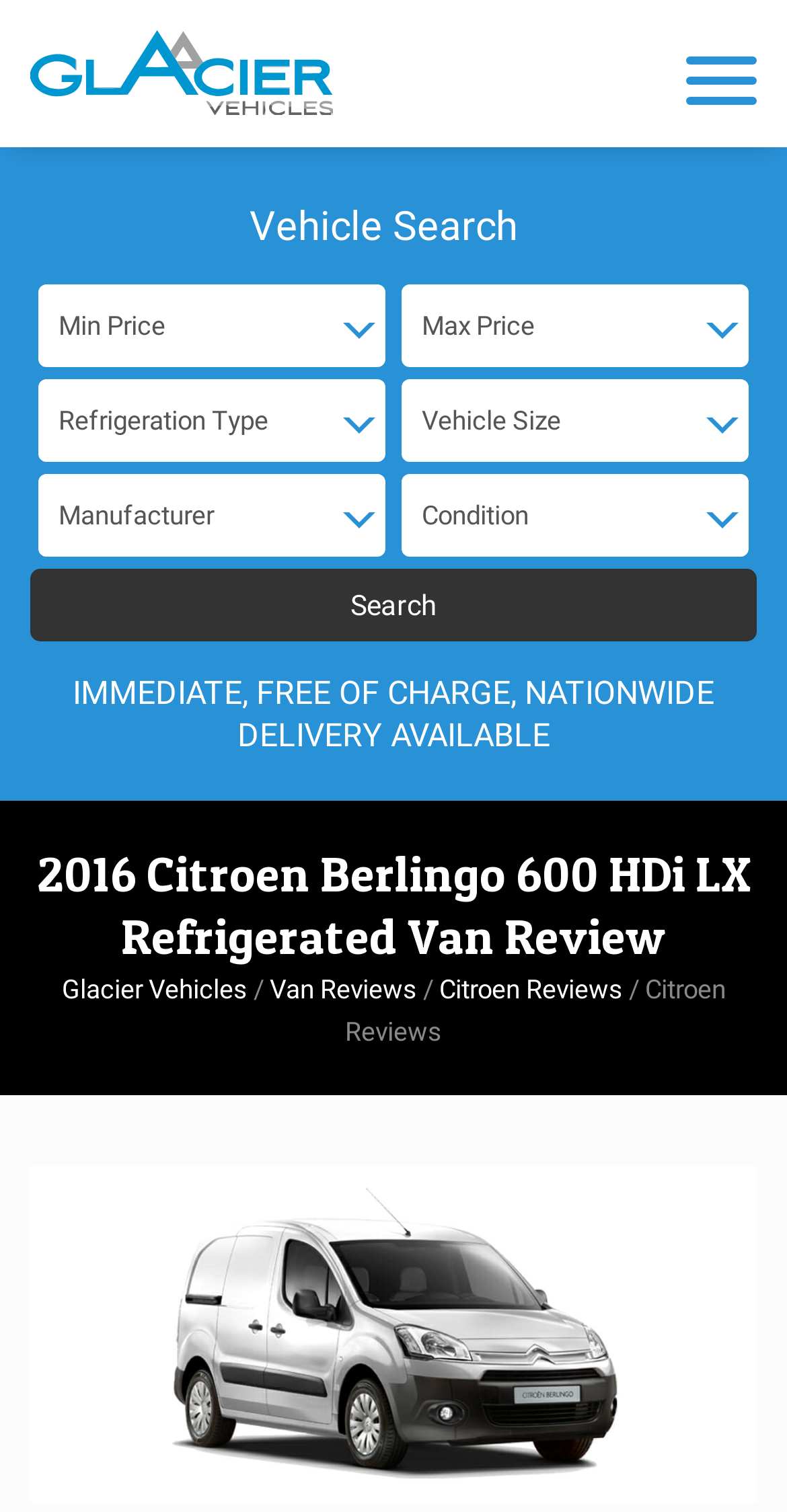Convey a detailed summary of the webpage, mentioning all key elements.

The webpage appears to be a review of a 2016 Citroen Berlingo 600 HDi LX Refrigerated Van. At the top left, there is a link to "Glacier Vehicles" accompanied by an image with the same name. Below this, there is a static text "Vehicle Search" followed by four comboboxes arranged in two rows, taking up most of the width of the page. 

On the right side of the page, there is a prominent button labeled "Search". Below the search button, there is a static text highlighting the availability of immediate, free of charge, nationwide delivery. 

The main content of the page is a review of the refrigerated van, which is presented in a table layout. The review title, "2016 Citroen Berlingo 600 HDi LX Refrigerated Van Review", is displayed prominently at the top of the table. Below the title, there are three links: "Glacier Vehicles", "Van Reviews", and "Citroen Reviews", which are arranged horizontally and separated by forward slashes.